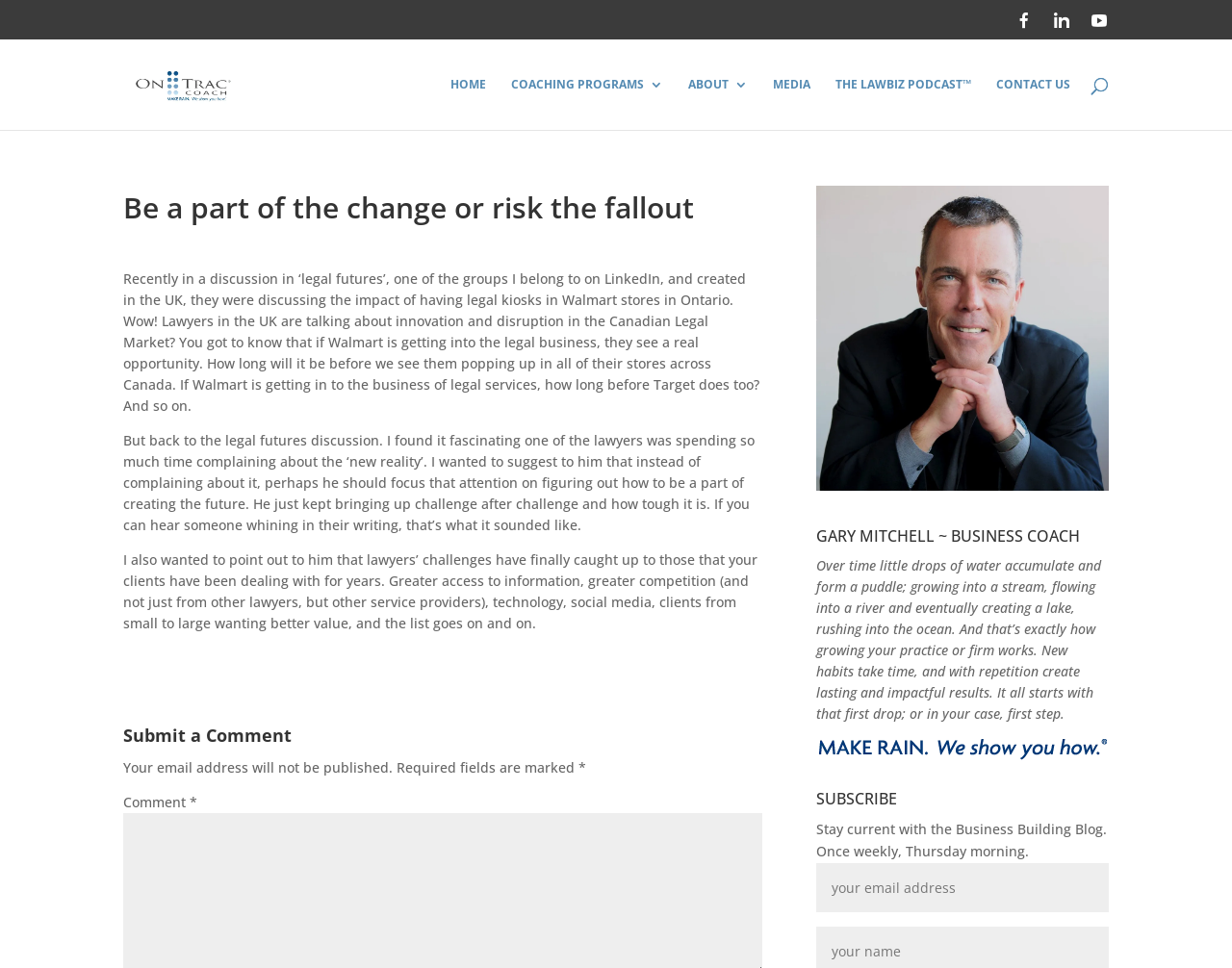Determine the bounding box coordinates of the target area to click to execute the following instruction: "Go to the home page."

[0.366, 0.081, 0.395, 0.134]